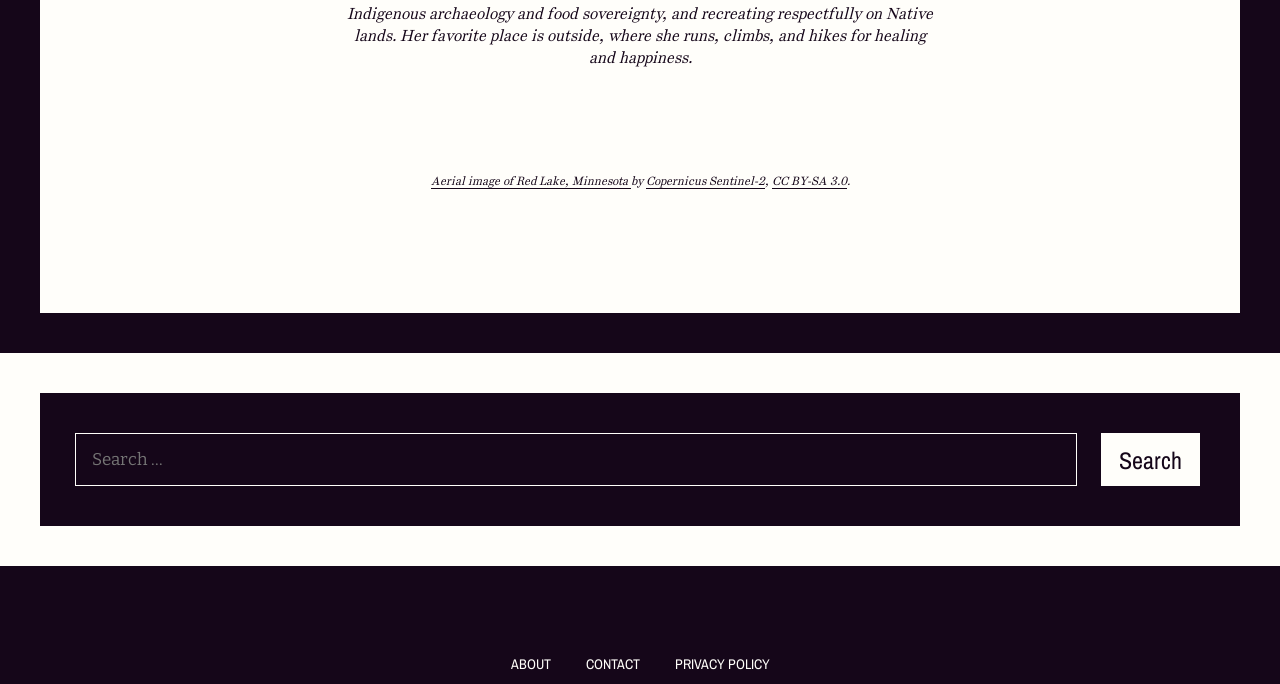How many links are there in the footer section?
Using the image as a reference, answer the question with a short word or phrase.

3